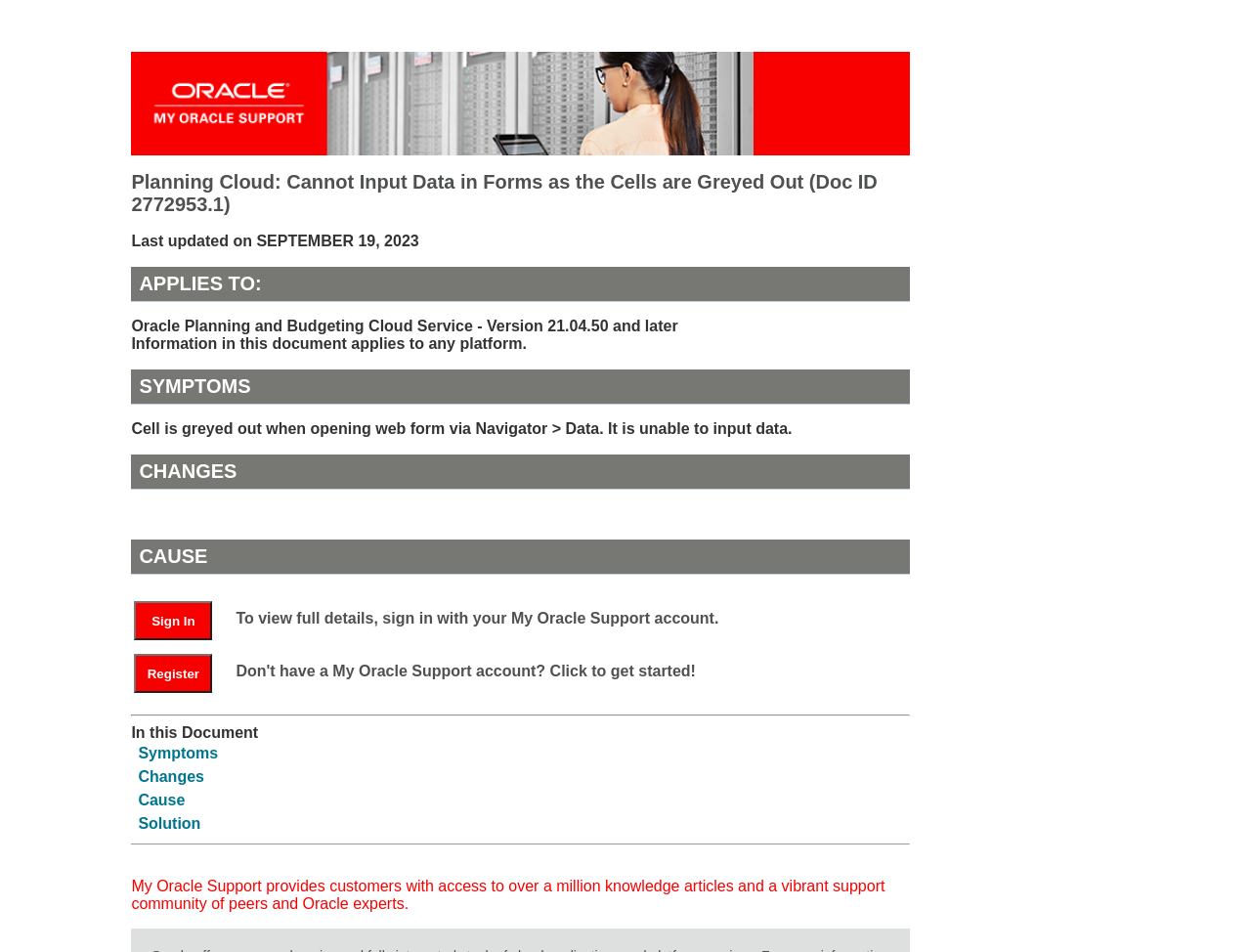Please determine the bounding box coordinates of the element to click in order to execute the following instruction: "View Symptoms". The coordinates should be four float numbers between 0 and 1, specified as [left, top, right, bottom].

[0.11, 0.782, 0.174, 0.799]